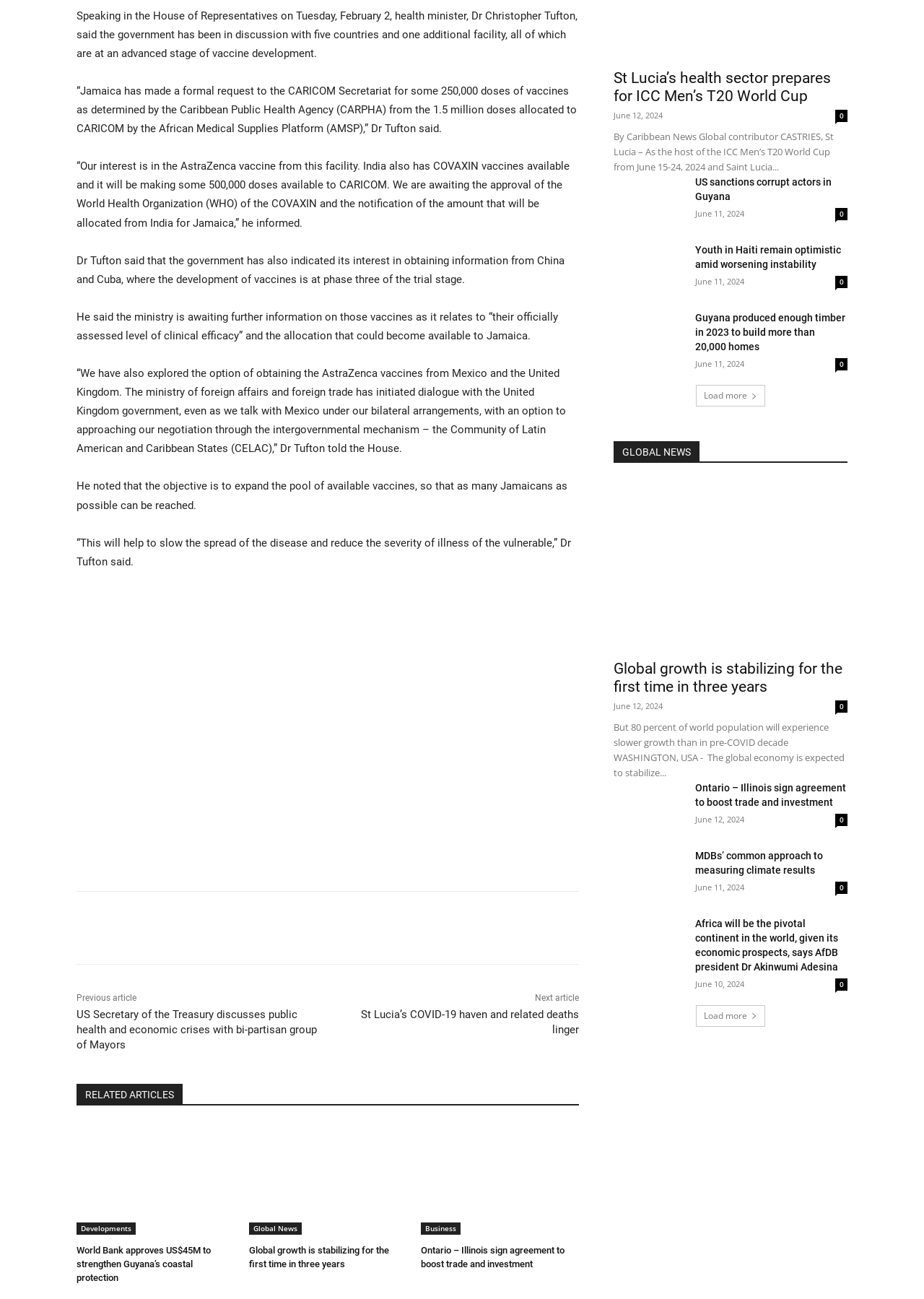What is the name of the organization mentioned in the article that allocated 1.5 million doses of vaccines to CARICOM?
Refer to the screenshot and respond with a concise word or phrase.

African Medical Supplies Platform (AMSP)